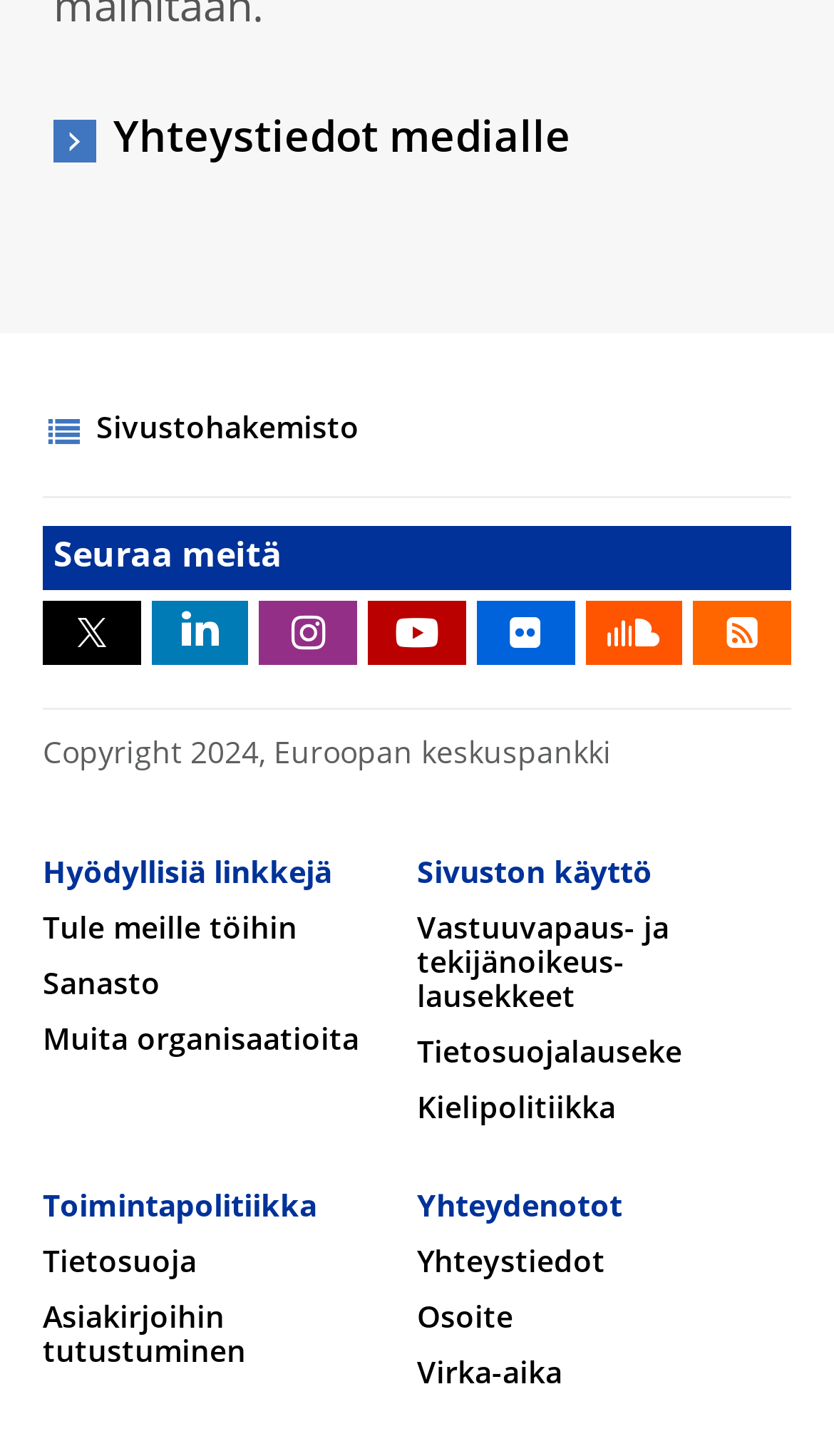What is the 'Sivuston käyttö' section about?
Please craft a detailed and exhaustive response to the question.

I inferred the topic of the 'Sivuston käyttö' section by looking at the links provided below it, which seem to be related to the website's terms of use, privacy policy, and other usage-related information.